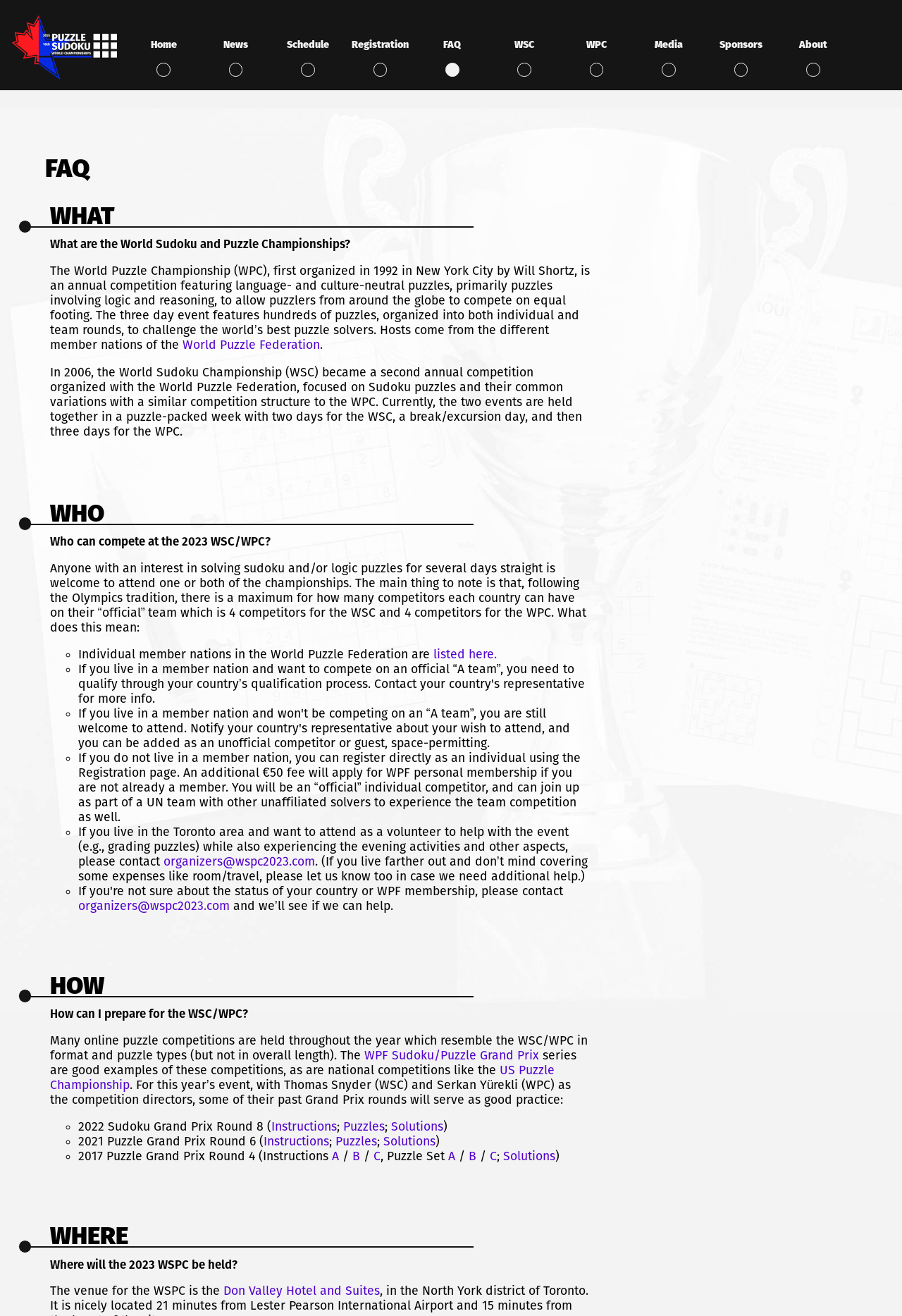Provide the bounding box coordinates of the UI element that matches the description: "WPF Sudoku/Puzzle Grand Prix".

[0.404, 0.796, 0.597, 0.808]